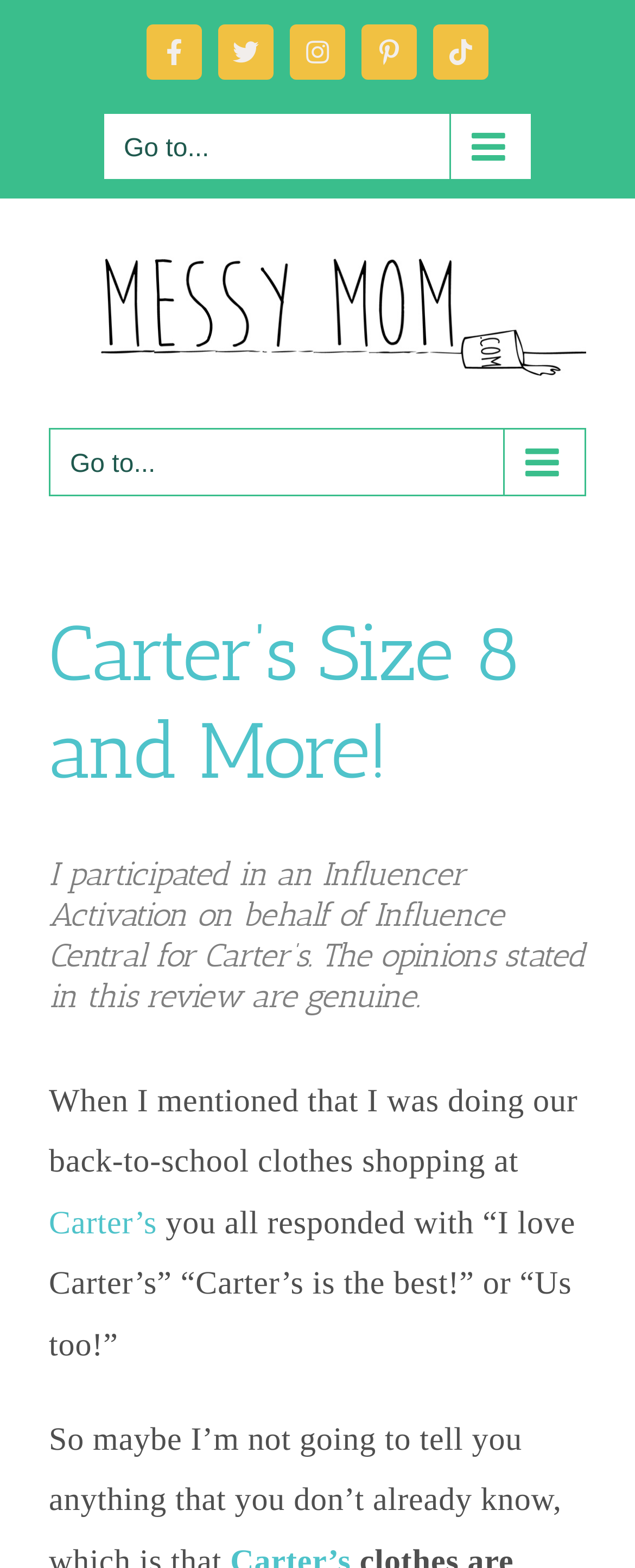Could you specify the bounding box coordinates for the clickable section to complete the following instruction: "Open Secondary Mobile Menu"?

[0.162, 0.072, 0.838, 0.115]